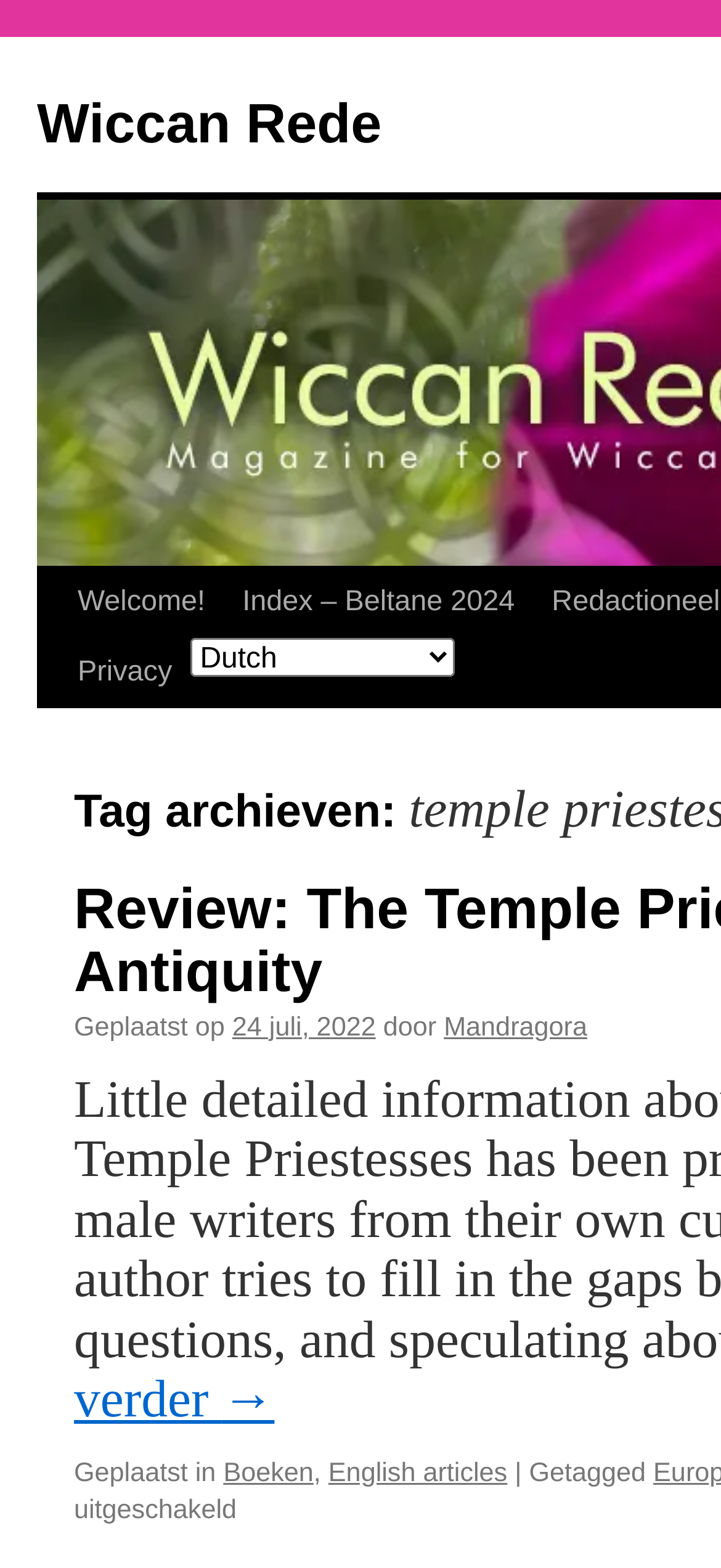What is the date of the latest article?
Please give a detailed and elaborate explanation in response to the question.

I found a link element with the text '24 juli, 2022' which is preceded by the text 'Geplaatst op', suggesting that the latest article was posted on July 24, 2022.